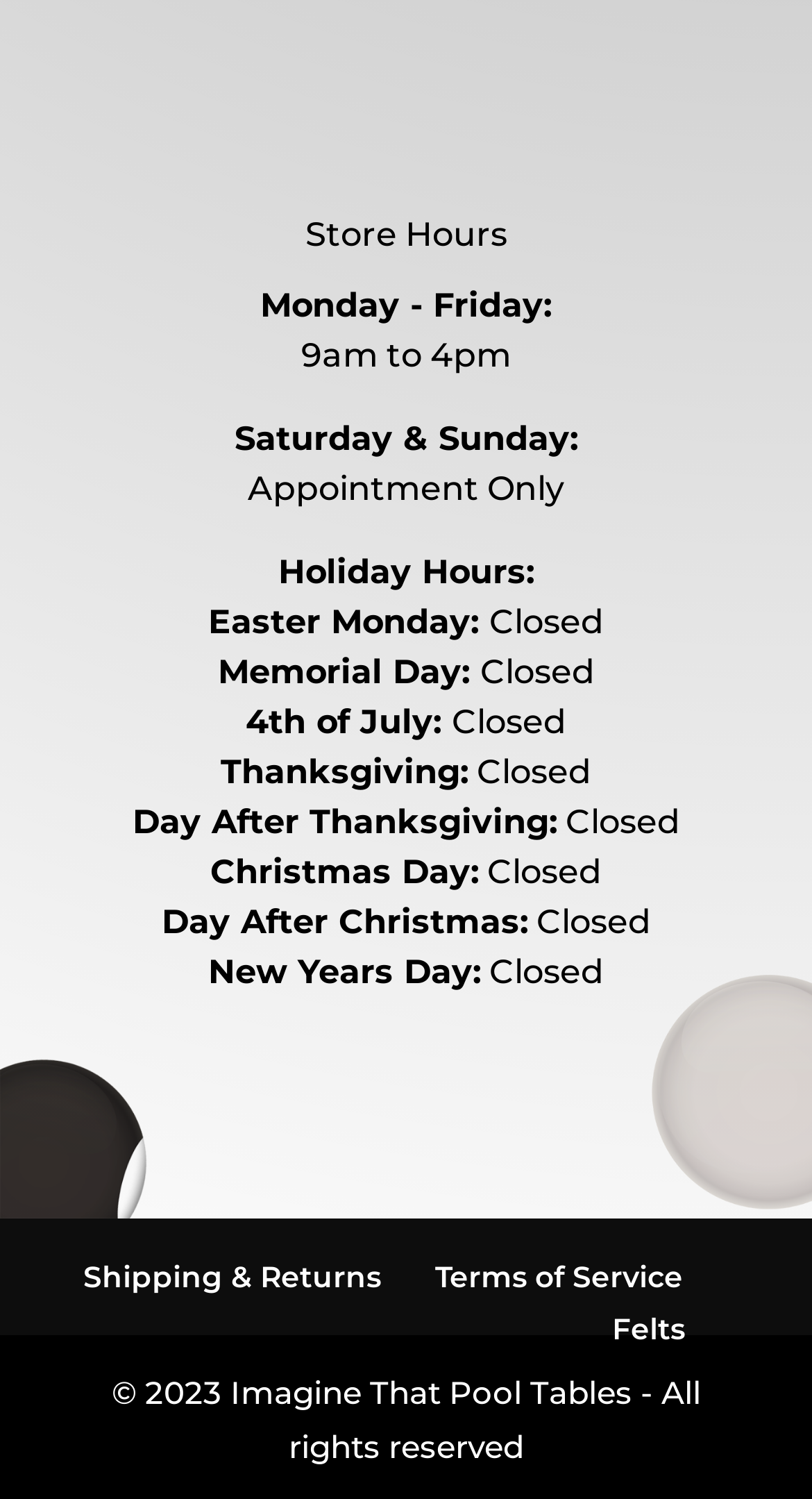Identify the bounding box of the UI element described as follows: "Terms of Service". Provide the coordinates as four float numbers in the range of 0 to 1 [left, top, right, bottom].

[0.536, 0.839, 0.841, 0.864]